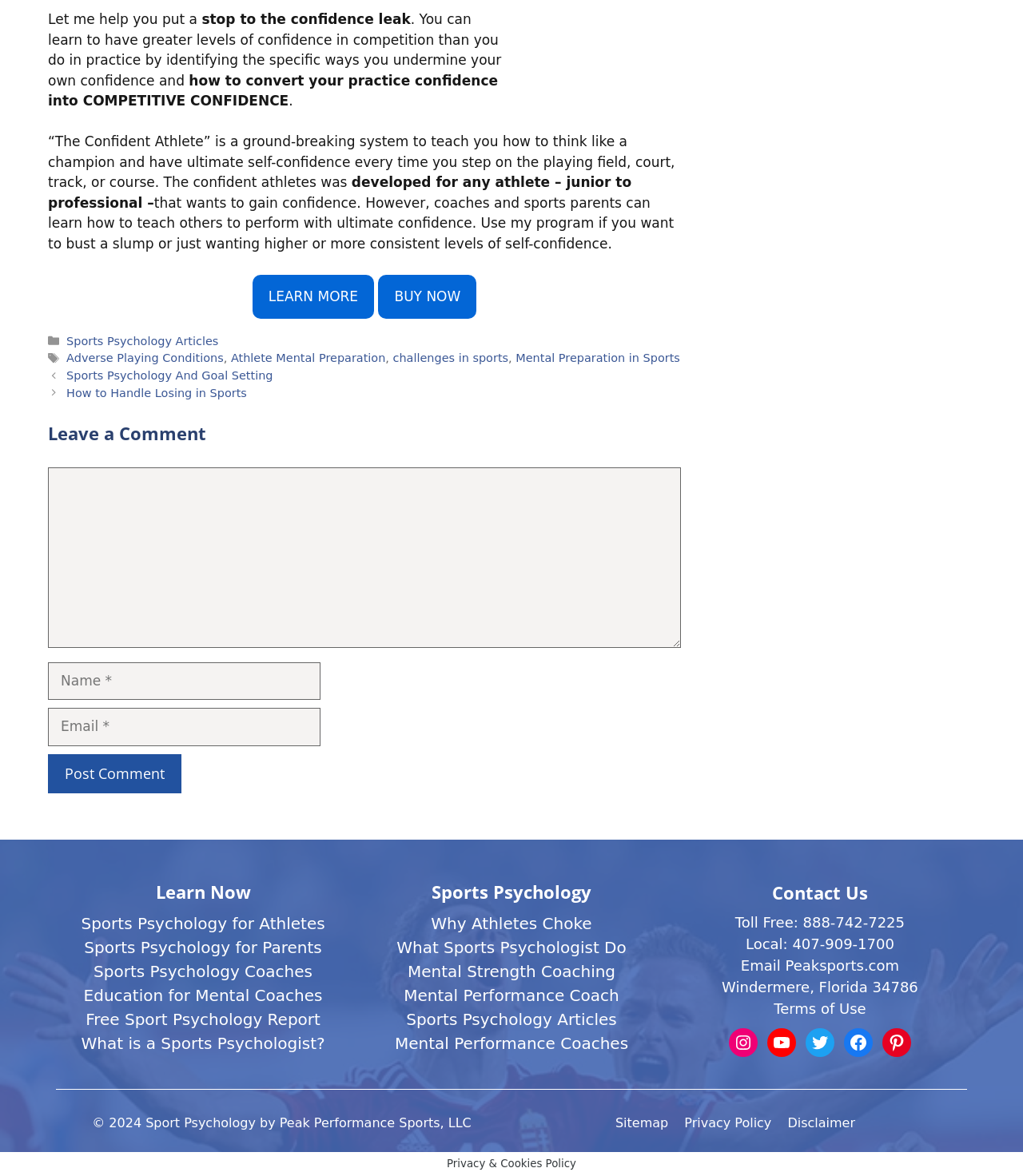Provide the bounding box coordinates of the HTML element described as: "What Sports Psychologist Do". The bounding box coordinates should be four float numbers between 0 and 1, i.e., [left, top, right, bottom].

[0.388, 0.797, 0.612, 0.814]